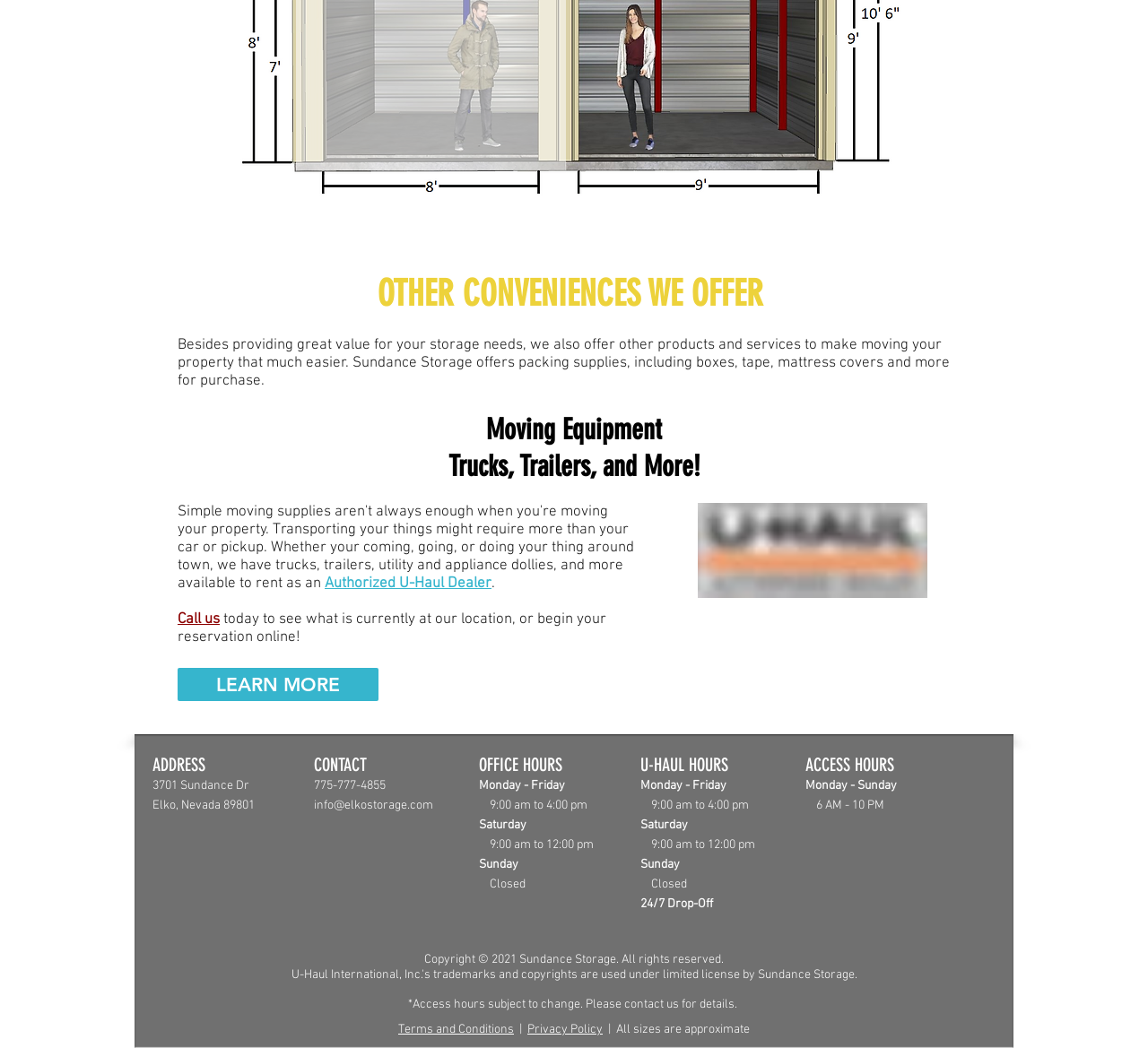Answer the question using only one word or a concise phrase: What is the phone number to call for reservations?

775-777-4855